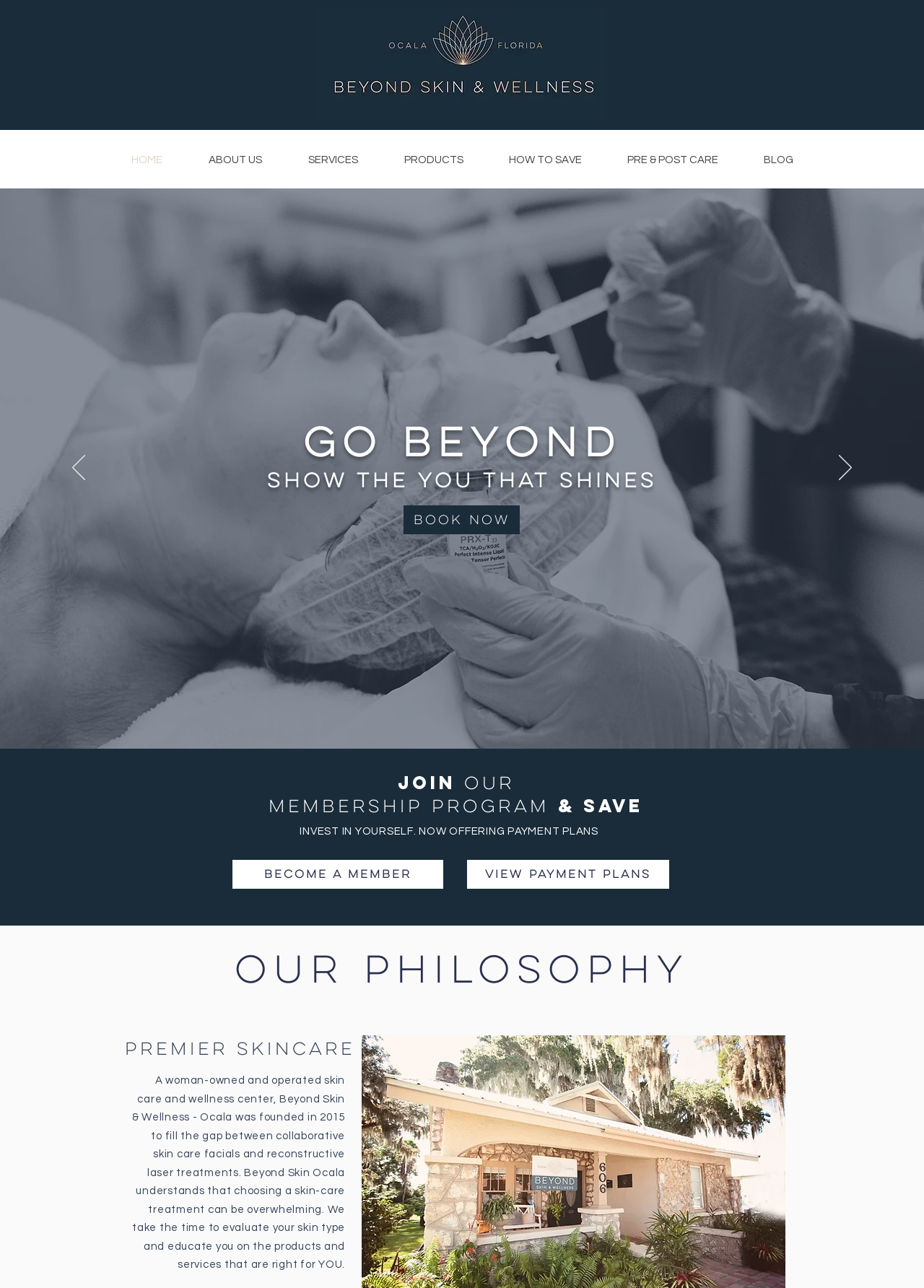Find the bounding box coordinates of the clickable region needed to perform the following instruction: "Book now". The coordinates should be provided as four float numbers between 0 and 1, i.e., [left, top, right, bottom].

[0.437, 0.392, 0.562, 0.415]